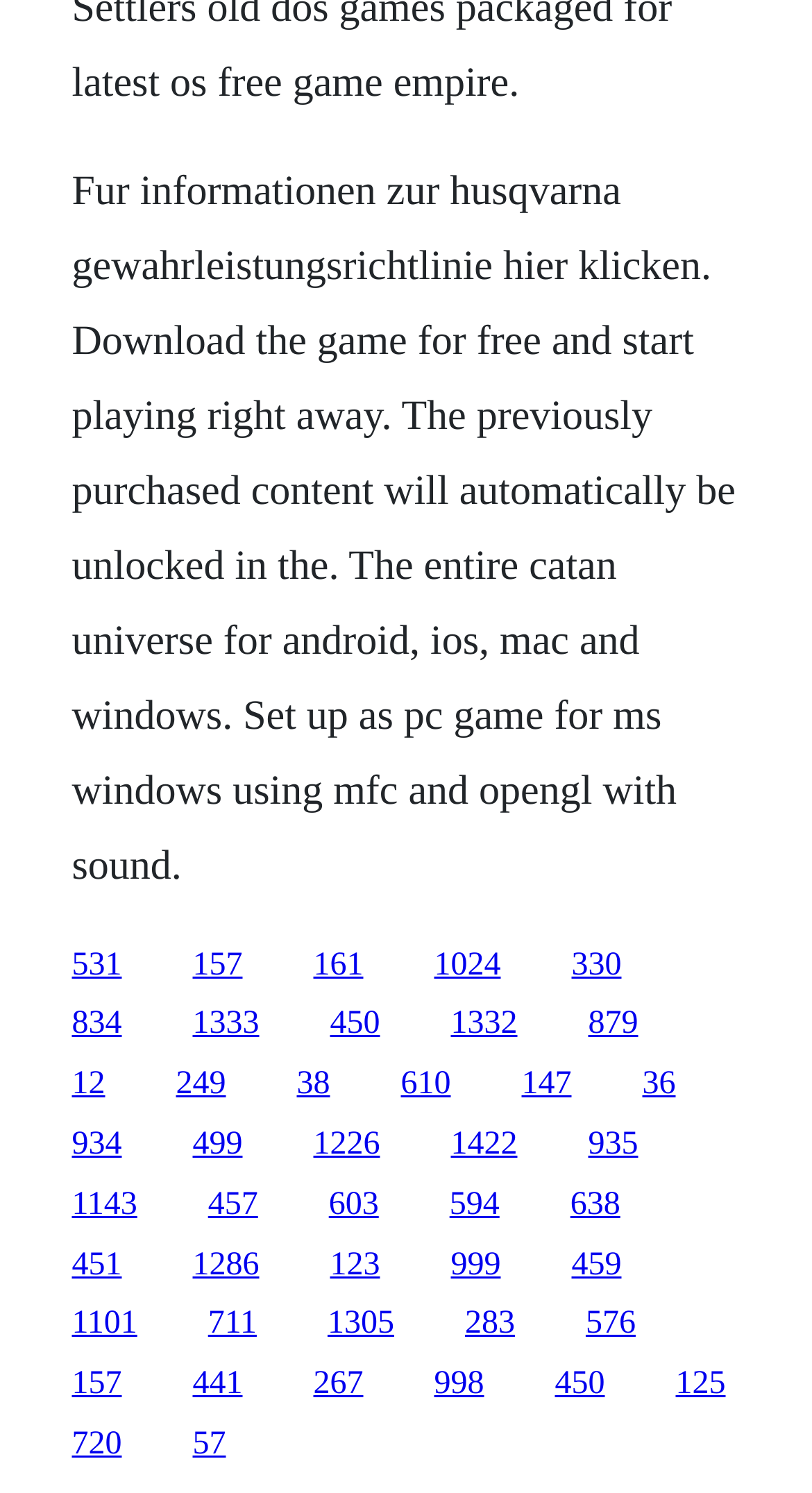Identify the bounding box coordinates of the section to be clicked to complete the task described by the following instruction: "Visit the Catan universe for android". The coordinates should be four float numbers between 0 and 1, formatted as [left, top, right, bottom].

[0.237, 0.634, 0.299, 0.658]